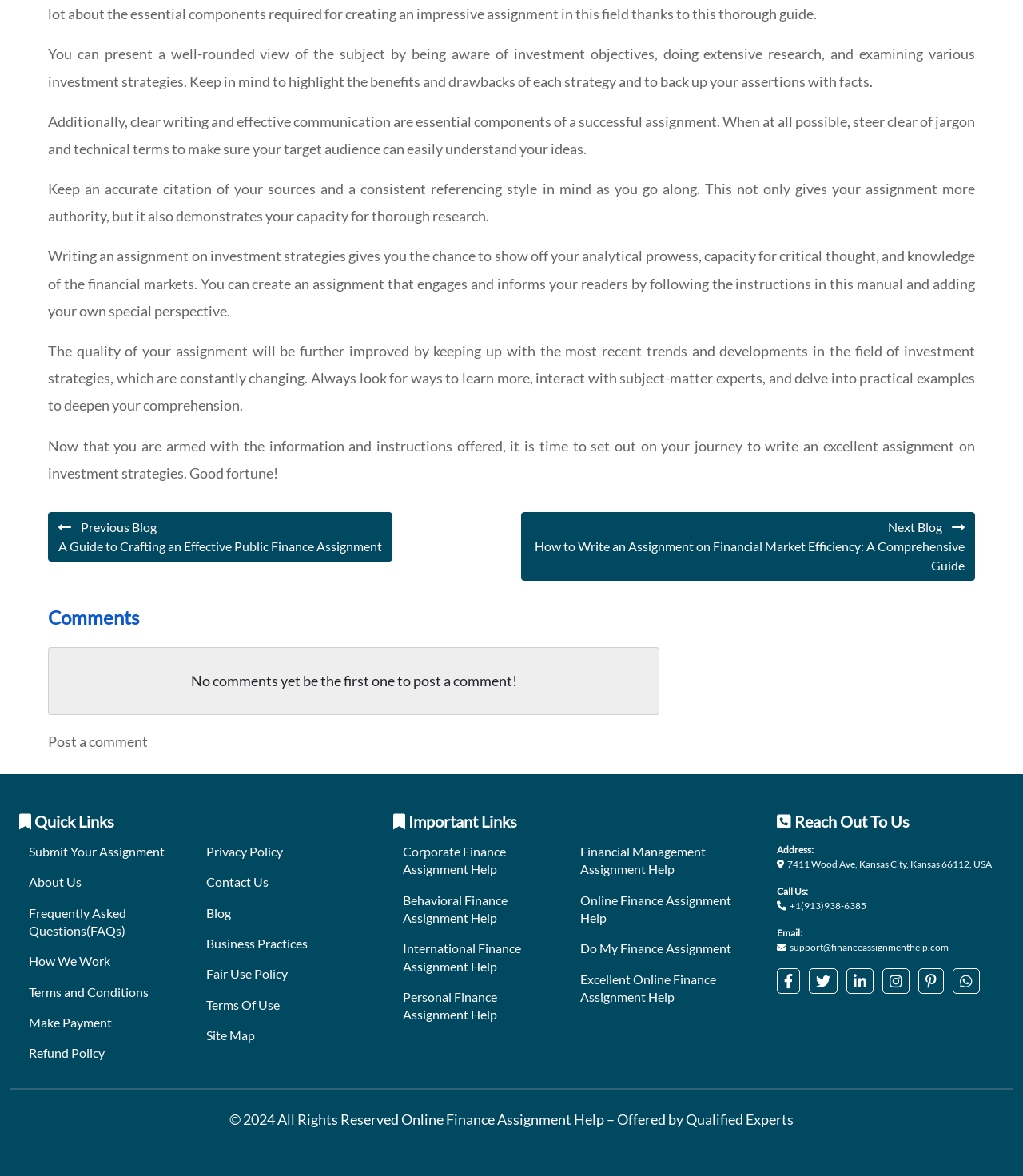Please specify the bounding box coordinates for the clickable region that will help you carry out the instruction: "Contact us".

[0.202, 0.743, 0.262, 0.756]